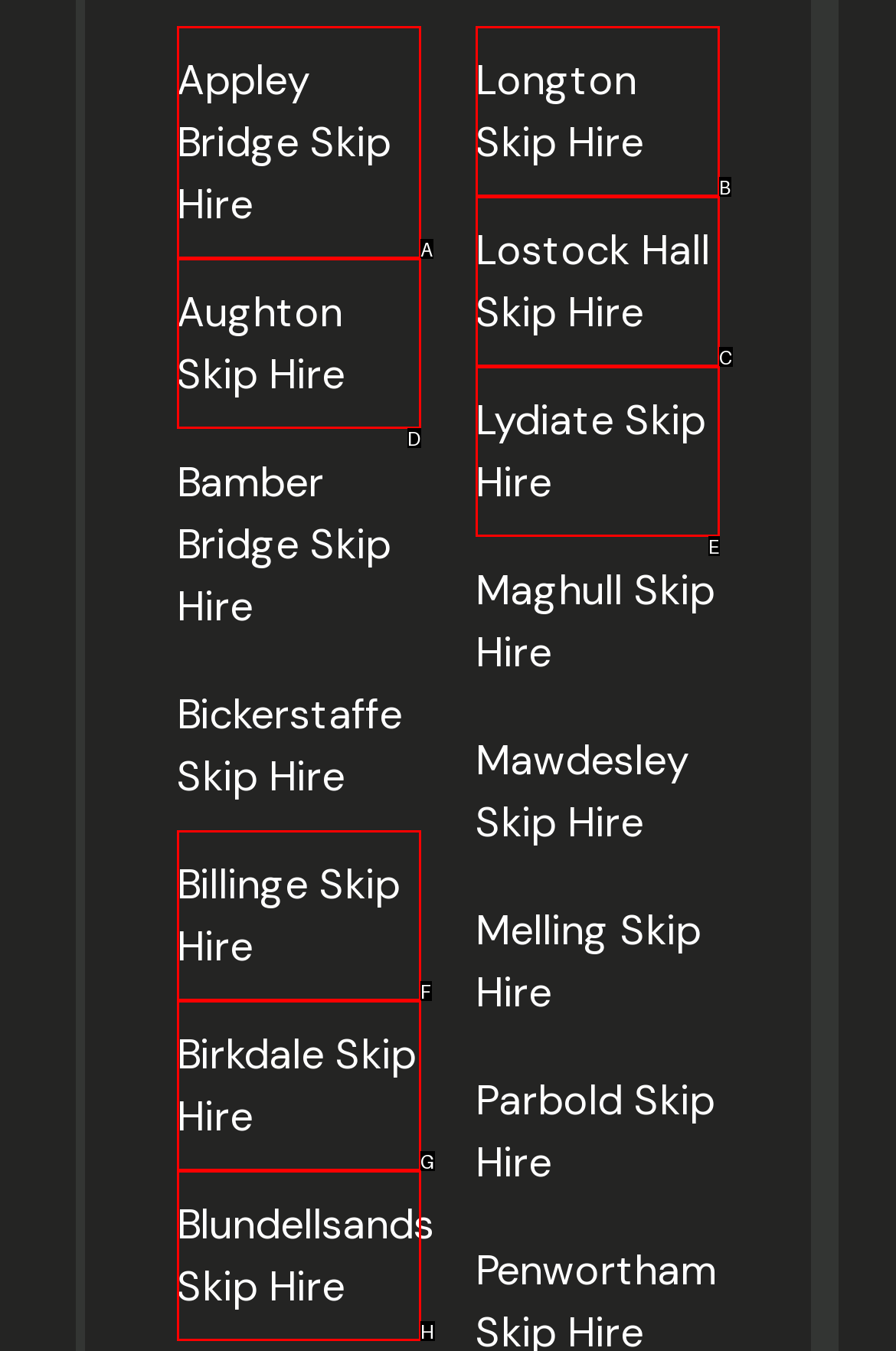Tell me which one HTML element best matches the description: Aughton Skip Hire Answer with the option's letter from the given choices directly.

D